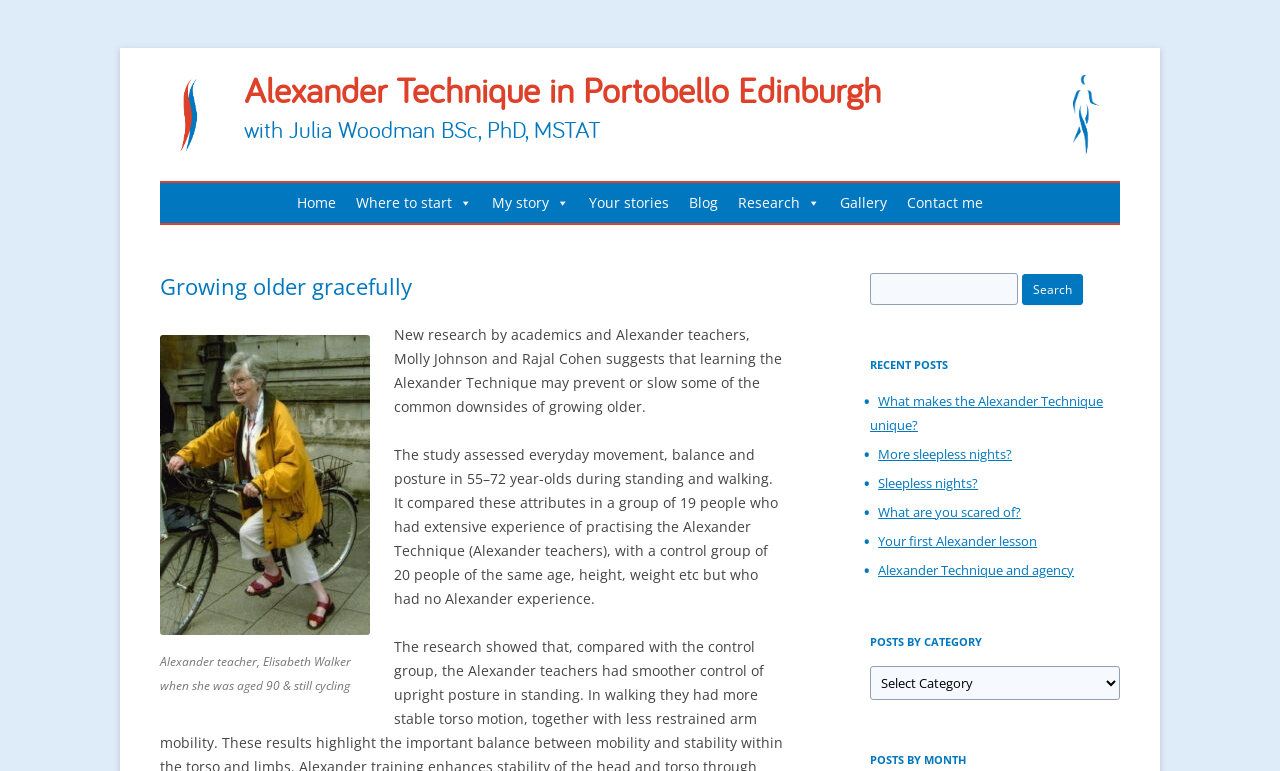Kindly determine the bounding box coordinates for the area that needs to be clicked to execute this instruction: "Search for a topic".

[0.68, 0.354, 0.795, 0.396]